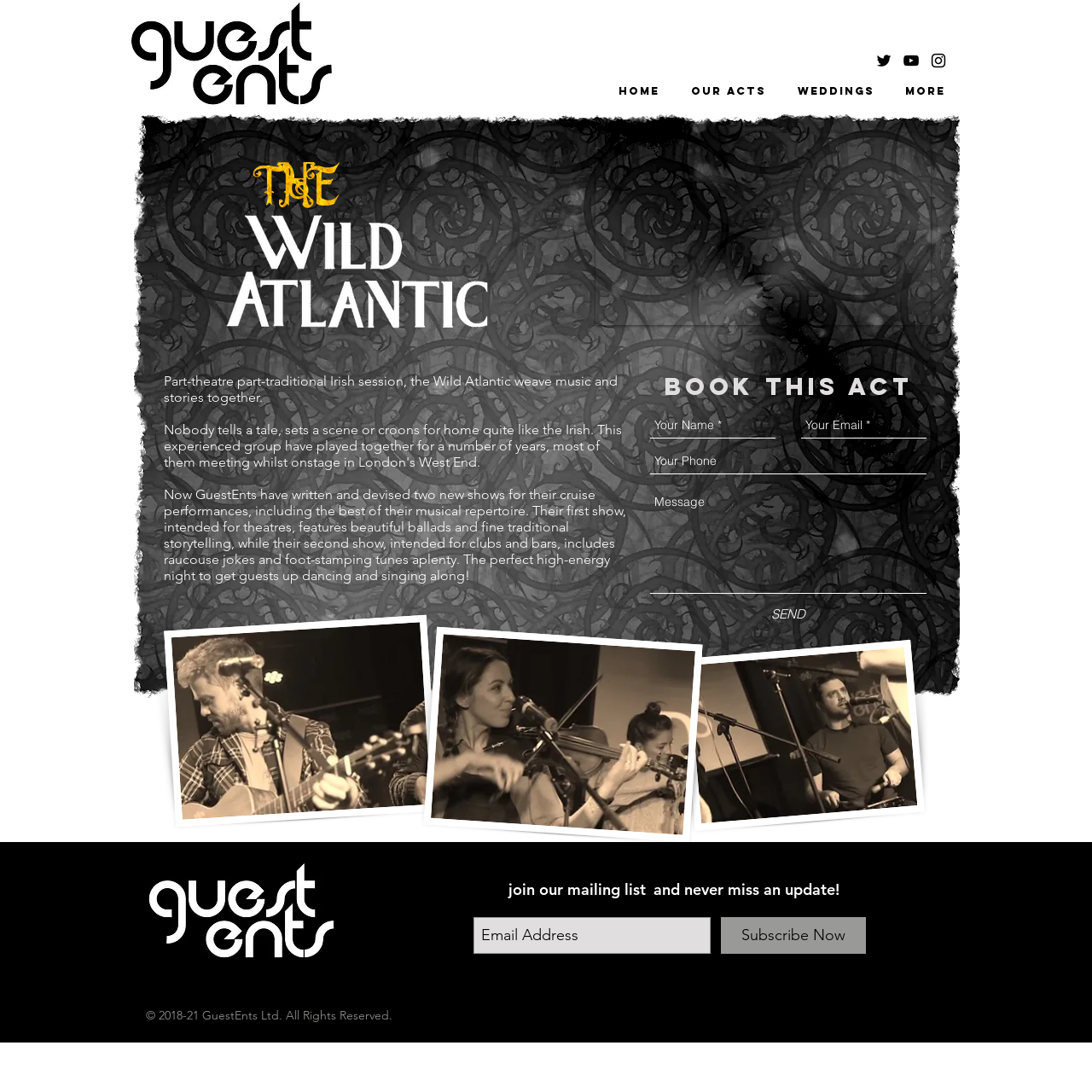Detail the webpage's structure and highlights in your description.

The webpage is about "The Wild Atlantic" and appears to be a promotional page for a musical act. At the top left, there is a small image of "guestents4.jpg". On the top right, there is a social bar with links to Twitter, YouTube, and Instagram, each represented by their respective icons.

Below the social bar, there is a main section that takes up most of the page. It features a large image of "image4 (2).jpeg" that spans almost the entire width of the page. Above the image, there is a heading that reads "book this act". To the left of the image, there is a smaller image of "WA Trans.png" and a block of text that describes the Wild Atlantic's music and storytelling style.

Below the image, there are three more images of the Wild Atlantic, labeled as "Wild1.JPG", "Wild2.JPG", and "Wild3.JPG", arranged in a horizontal row. Below these images, there is a section with four text boxes and a button. The text boxes are labeled "Your Name", "Your Email", "Your Phone", and a fourth box with no label. The button is labeled "SEND".

At the top of the page, there is a navigation menu with links to "Home", "Our Acts", "Weddings", and "More". At the bottom of the page, there is a content information section with a link to "b7w guestents.jpg" and a slideshow region with a call-to-action to join a mailing list. The slideshow region also contains a text box to enter an email address and a button to subscribe. Finally, at the very bottom of the page, there is a copyright notice that reads "© 2018-21 GuestEnts Ltd. All Rights Reserved."